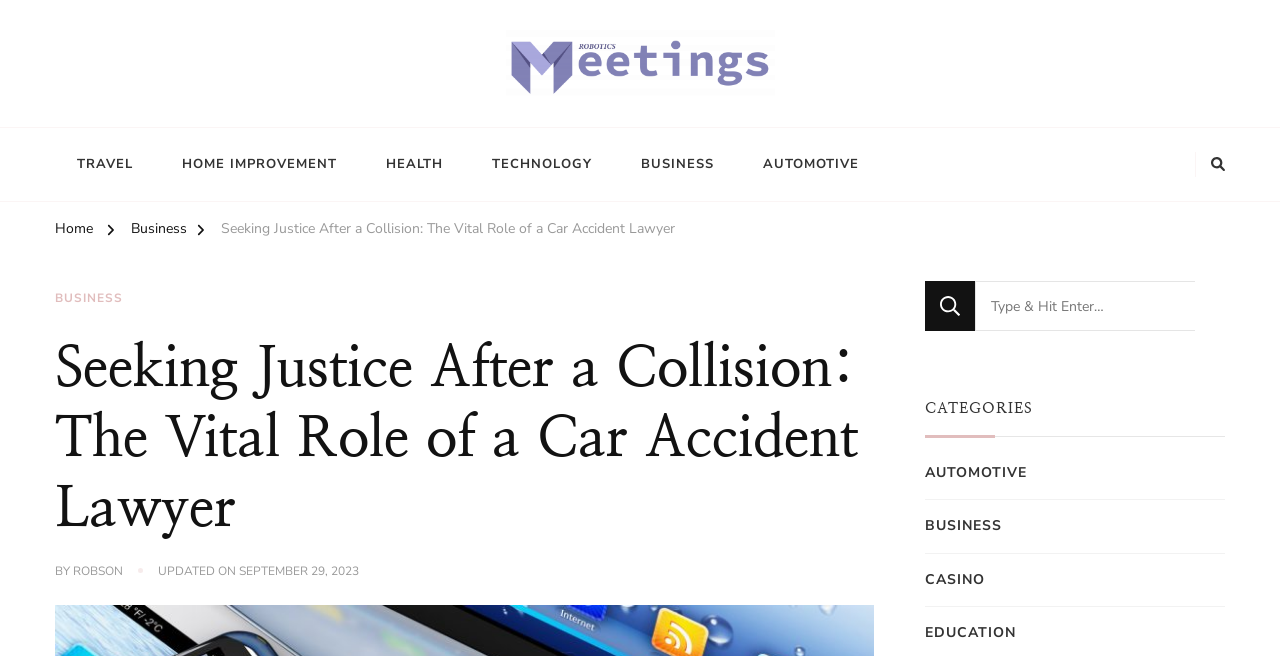What is the category of the current article?
Using the information from the image, answer the question thoroughly.

I determined the category of the current article by looking at the header section of the webpage, where it says 'Seeking Justice After a Collision: The Vital Role of a Car Accident Lawyer' and noticing that it is categorized under 'BUSINESS'.